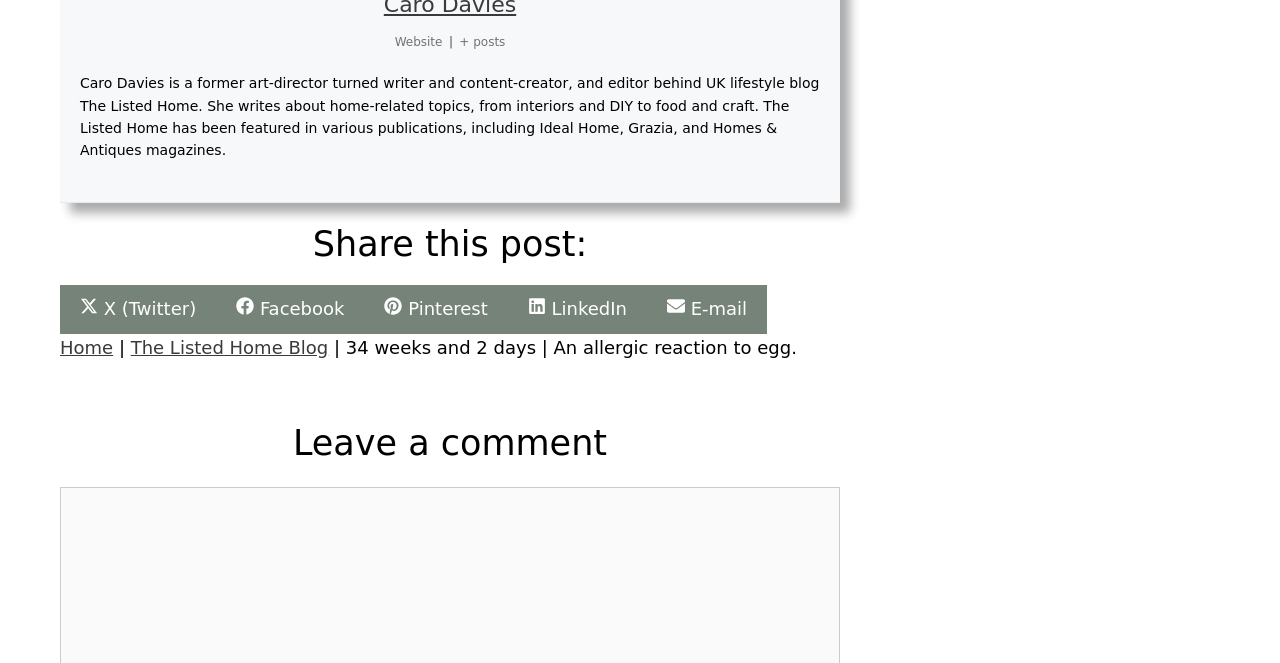Please find the bounding box coordinates of the section that needs to be clicked to achieve this instruction: "Share this post on Twitter".

[0.047, 0.429, 0.169, 0.503]